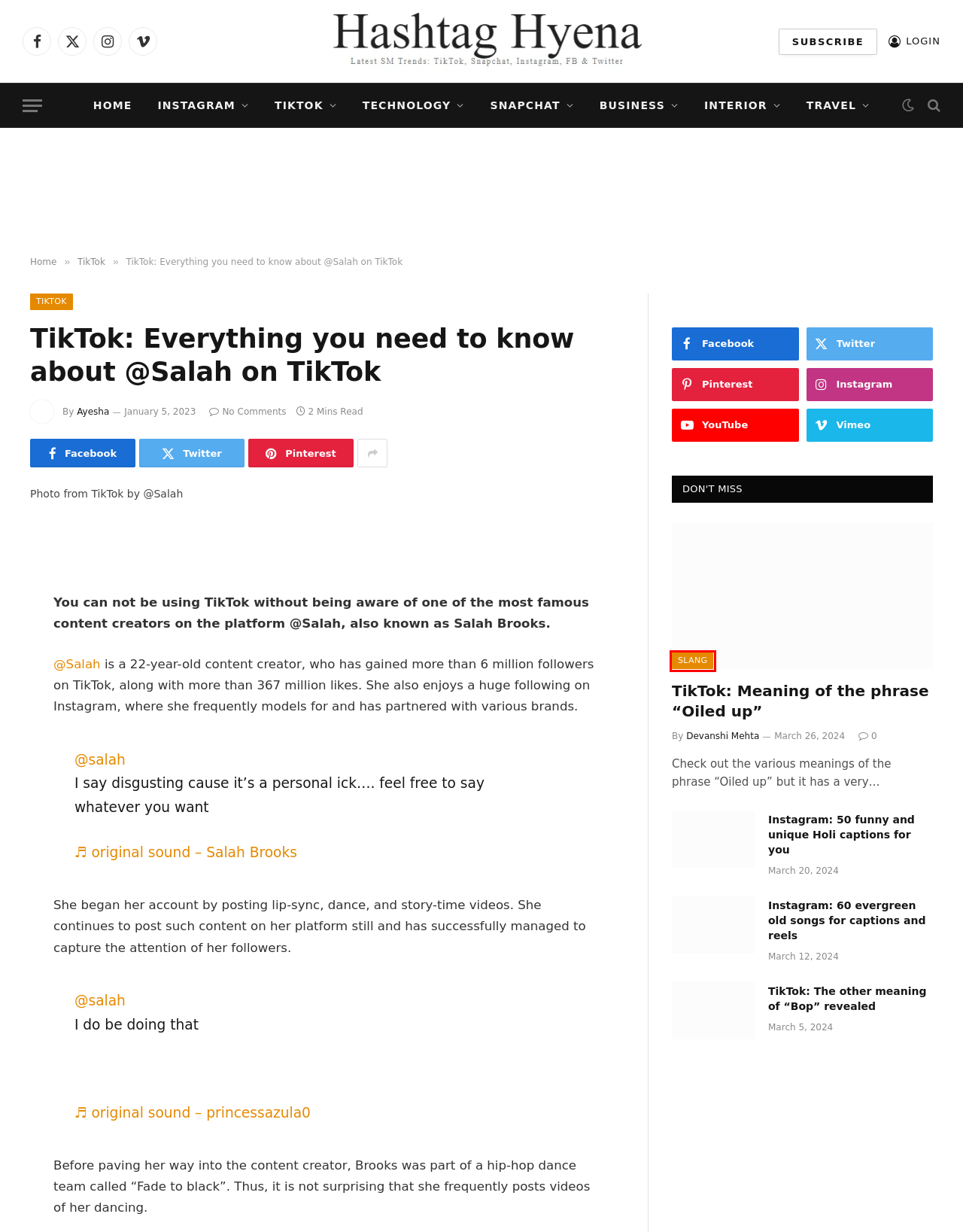Examine the screenshot of a webpage with a red bounding box around a UI element. Select the most accurate webpage description that corresponds to the new page after clicking the highlighted element. Here are the choices:
A. Instagram: 60 evergreen old songs for captions and reels | Hashtag Hyena
B. Slang and Meaning | TikTok, Twitter, Snapchat | Hashtag Hyena
C. Instagram: 50 funny and unique Holi captions for you | Hashtag Hyena
D. TikTok: The other meaning of "Bop" revealed
E. Ayesha, Author at Hashtag Hyena
F. "Innovate, Elevate, Succeed: Business Insights on Hashtag Hyena"
G. TikTok | Filters, Dances, Songs, Challenges, Videos, Recipes
H. Travel | Hashtag Hyena

B